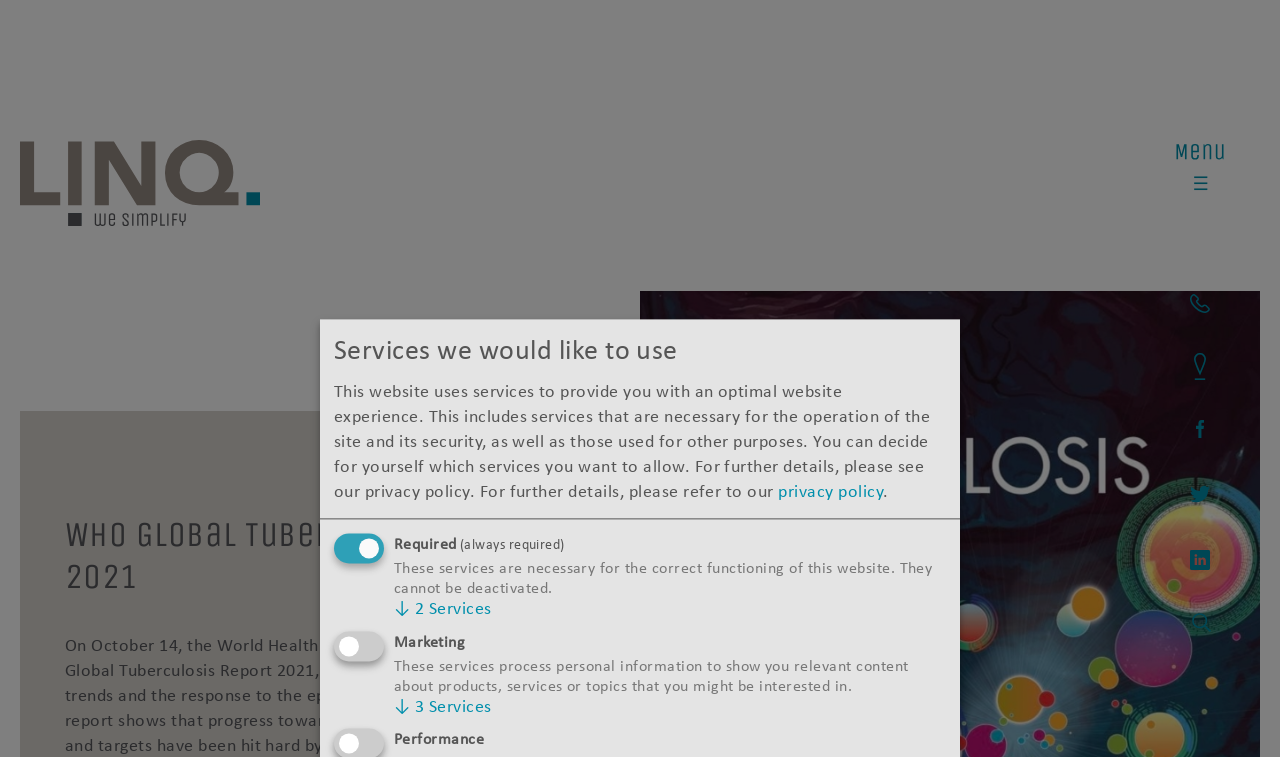What is the purpose of the required services?
Based on the visual, give a brief answer using one word or a short phrase.

Correct functioning of the website